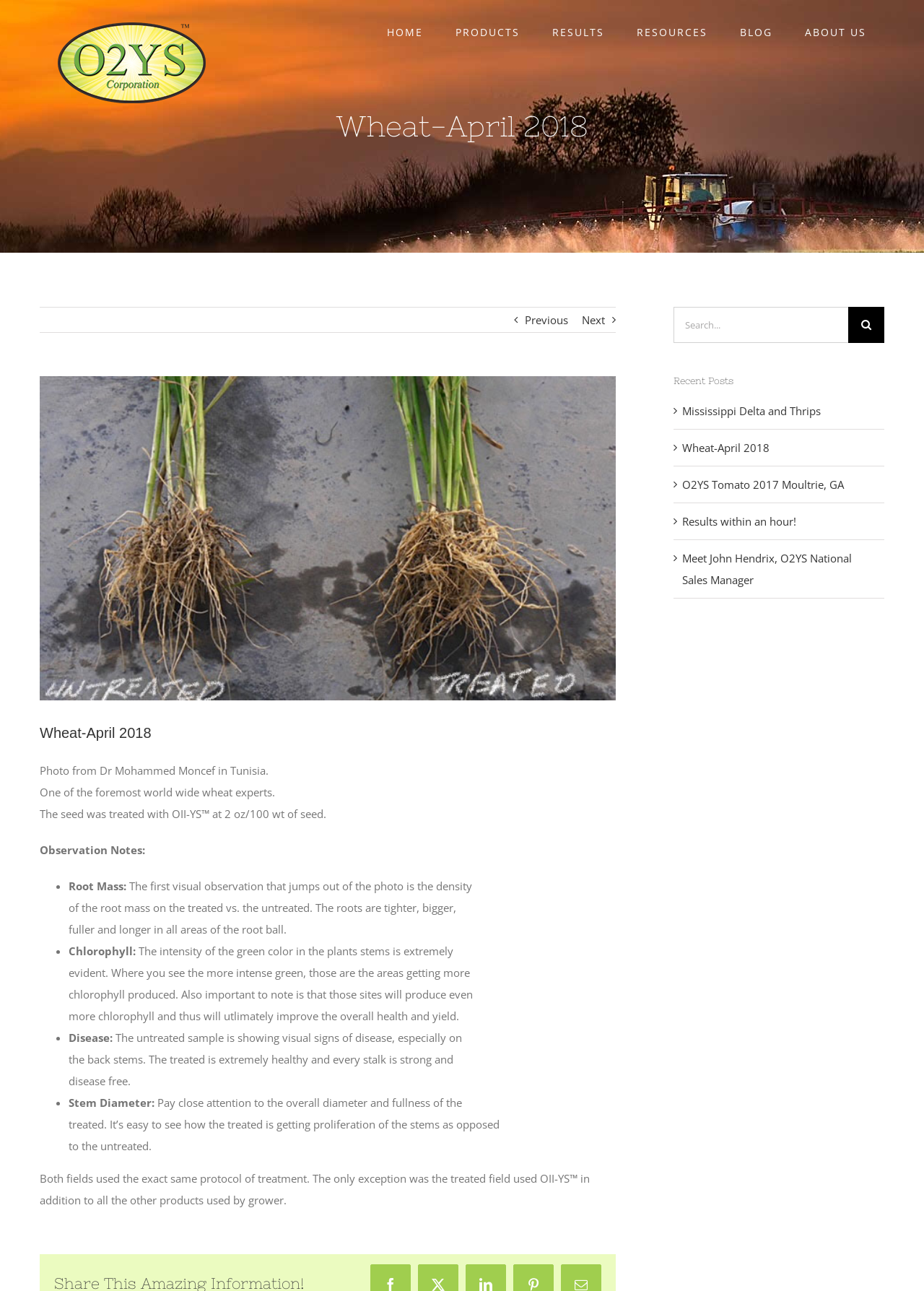What is the purpose of the search box?
From the details in the image, provide a complete and detailed answer to the question.

The answer can be found by looking at the search box and its surrounding elements, which suggest that it is used to search for posts, as indicated by the 'Search for:' text and the 'Recent Posts' heading.